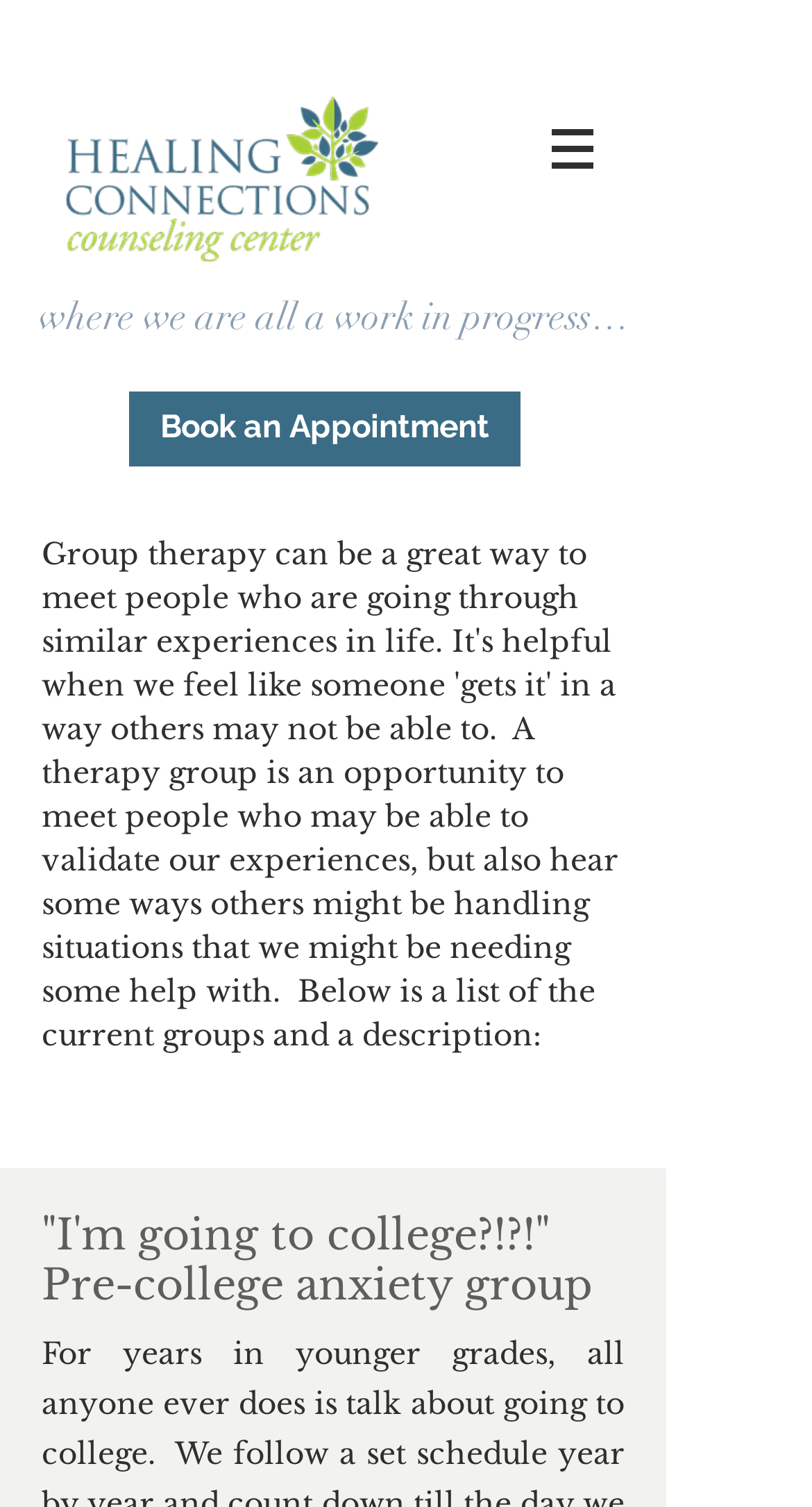Provide your answer in a single word or phrase: 
What is the tone of the webpage?

Supportive